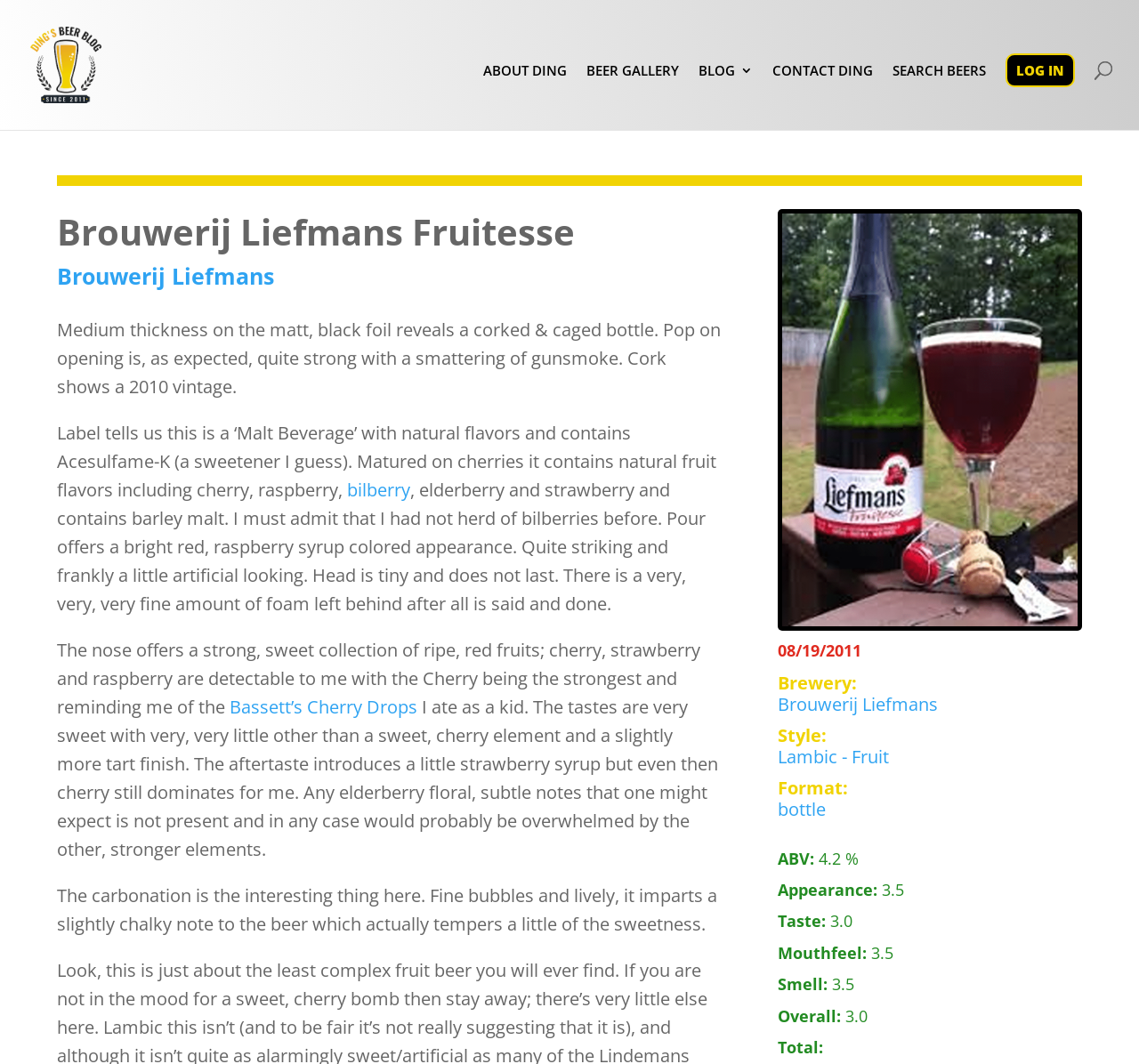Find and indicate the bounding box coordinates of the region you should select to follow the given instruction: "learn more about bilberry".

[0.305, 0.449, 0.36, 0.472]